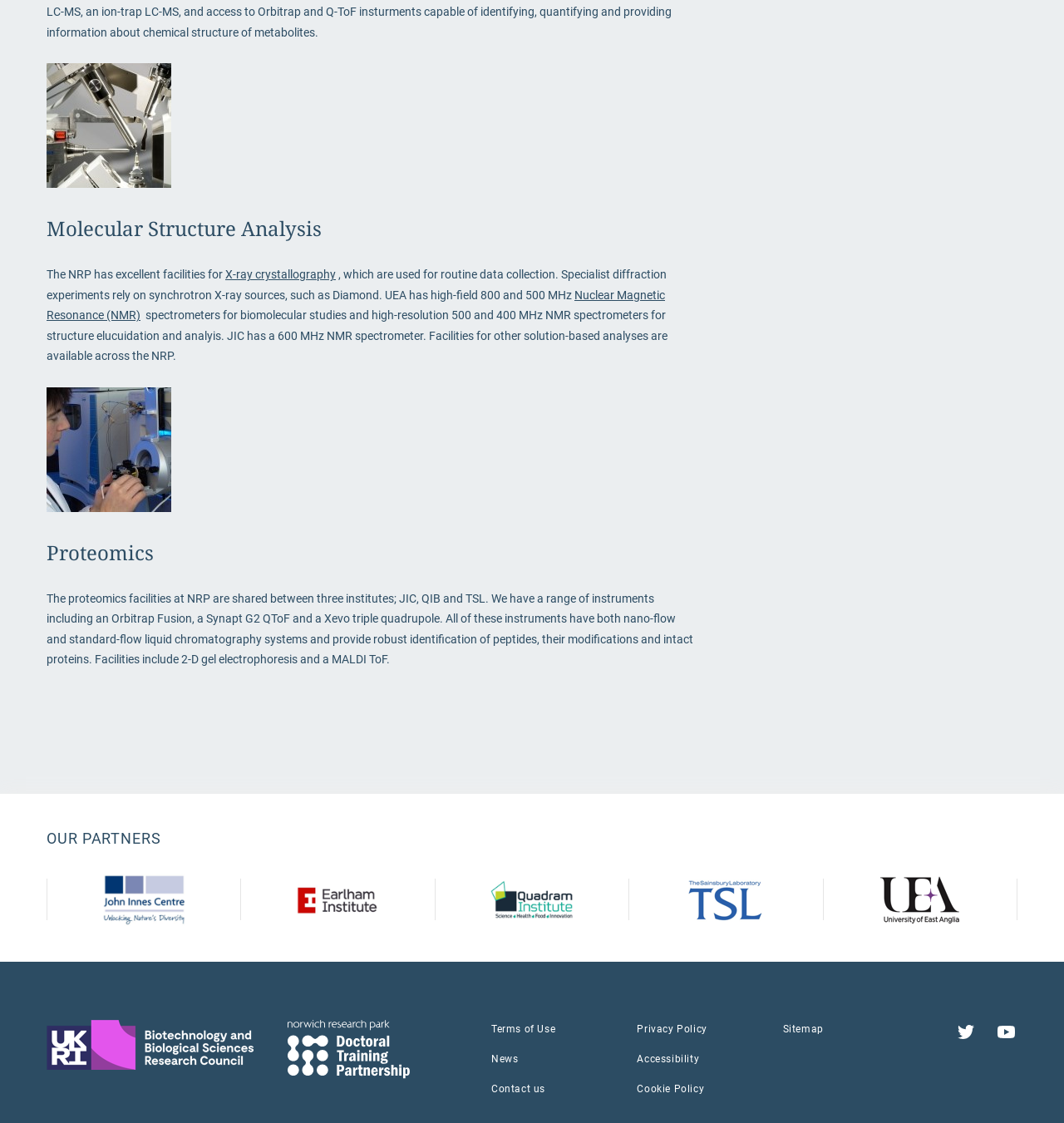Use a single word or phrase to answer this question: 
What is the purpose of the X-ray crystallography facility?

Routine data collection